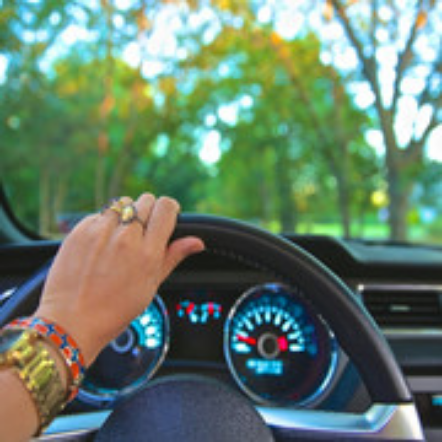Describe all the important aspects and features visible in the image.

The image captures a close-up view of a person's hand gripping the steering wheel of a car, highlighting the elegance of their wrist adorned with multiple colorful bracelets. The interior of the vehicle features a modern dashboard, showcasing vibrant blue backlighting on the speedometer and other gauges, which indicates a contemporary design. In the background, through the windshield, a blurred scene of greenery and trees is illuminated by natural light, suggesting a serene outdoor setting. This visual perfectly encapsulates the experience of driving, blending personal style with the functionality of automobile design.